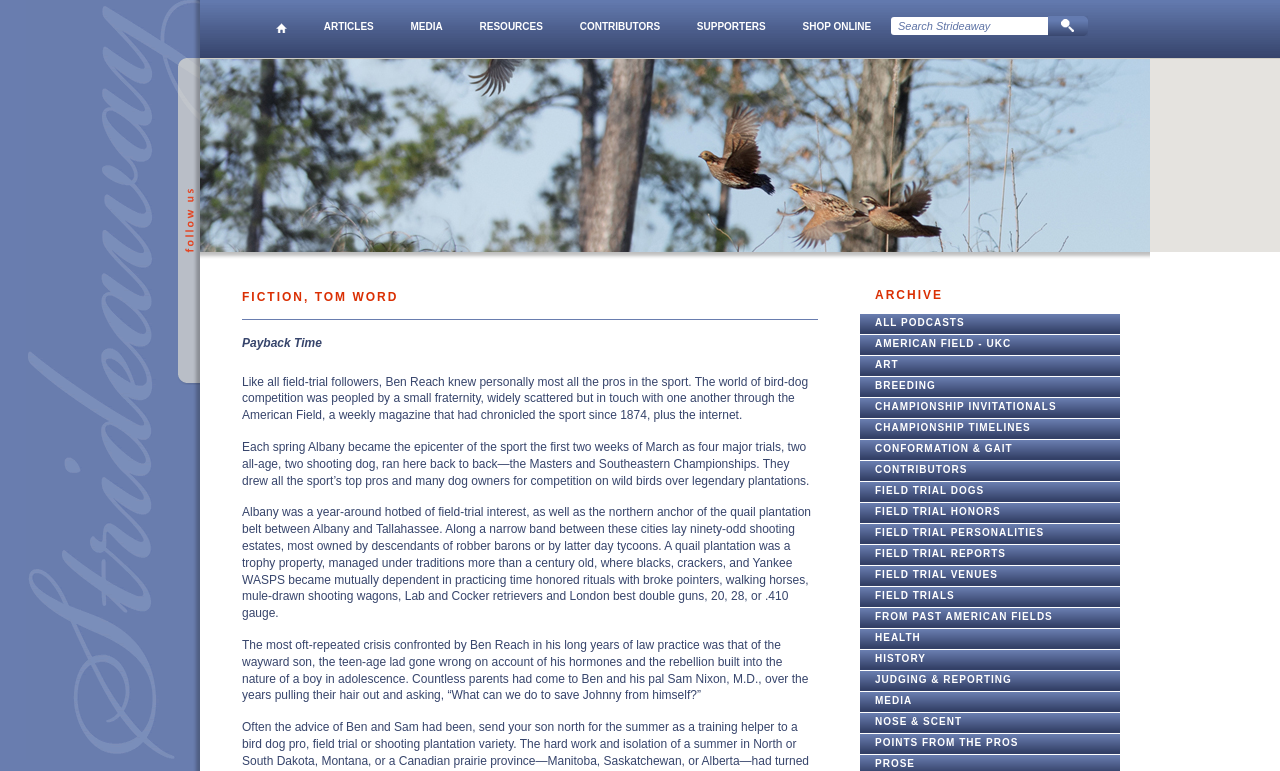Given the element description, predict the bounding box coordinates in the format (top-left x, top-left y, bottom-right x, bottom-right y), using floating point numbers between 0 and 1: alt="RSS Feed"

[0.164, 0.254, 0.186, 0.276]